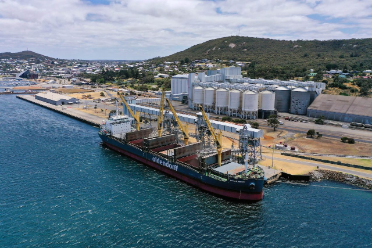Based on the image, please elaborate on the answer to the following question:
What contrasts with the rugged greenery of the hills?

The serene blue waters of the harbor contrast with the rugged greenery of the hills that frame the scene, creating a picturesque blend of nature and industry.